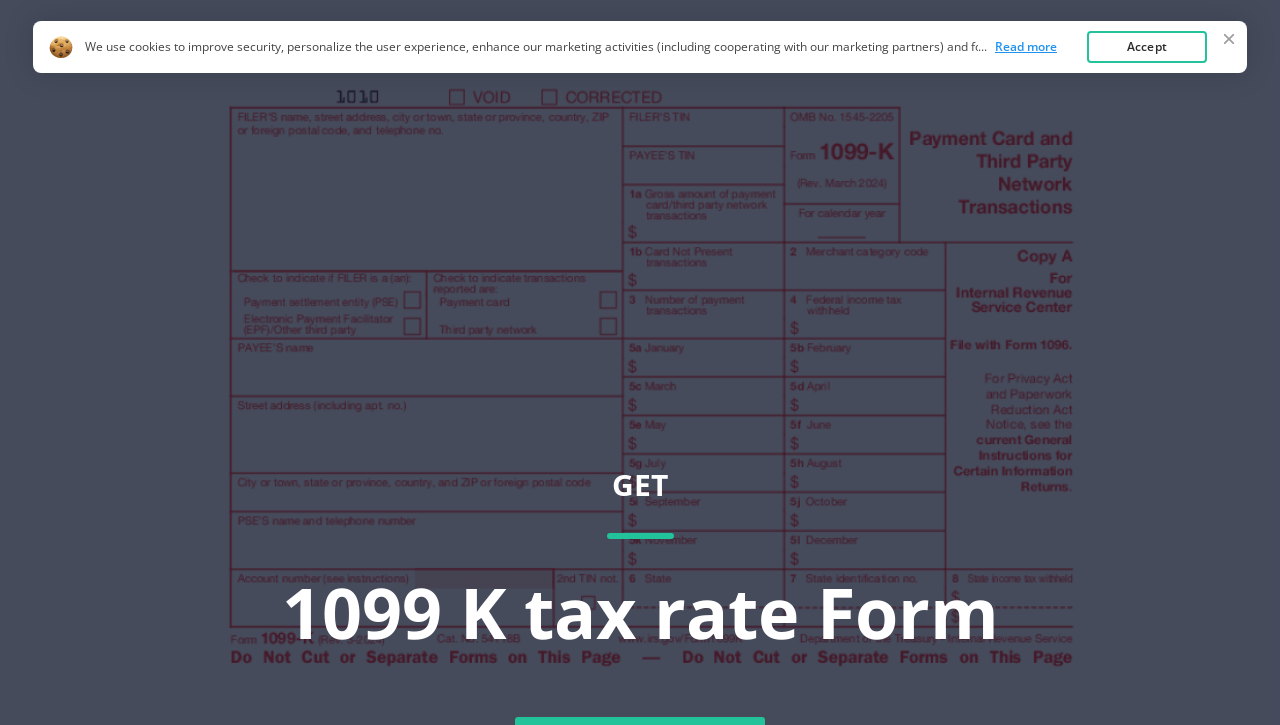Can you look at the image and give a comprehensive answer to the question:
What is the text of the heading on the webpage?

I found the heading element with a bounding box coordinate of [0.117, 0.785, 0.883, 0.906] and text '1099 K tax rate Form'.